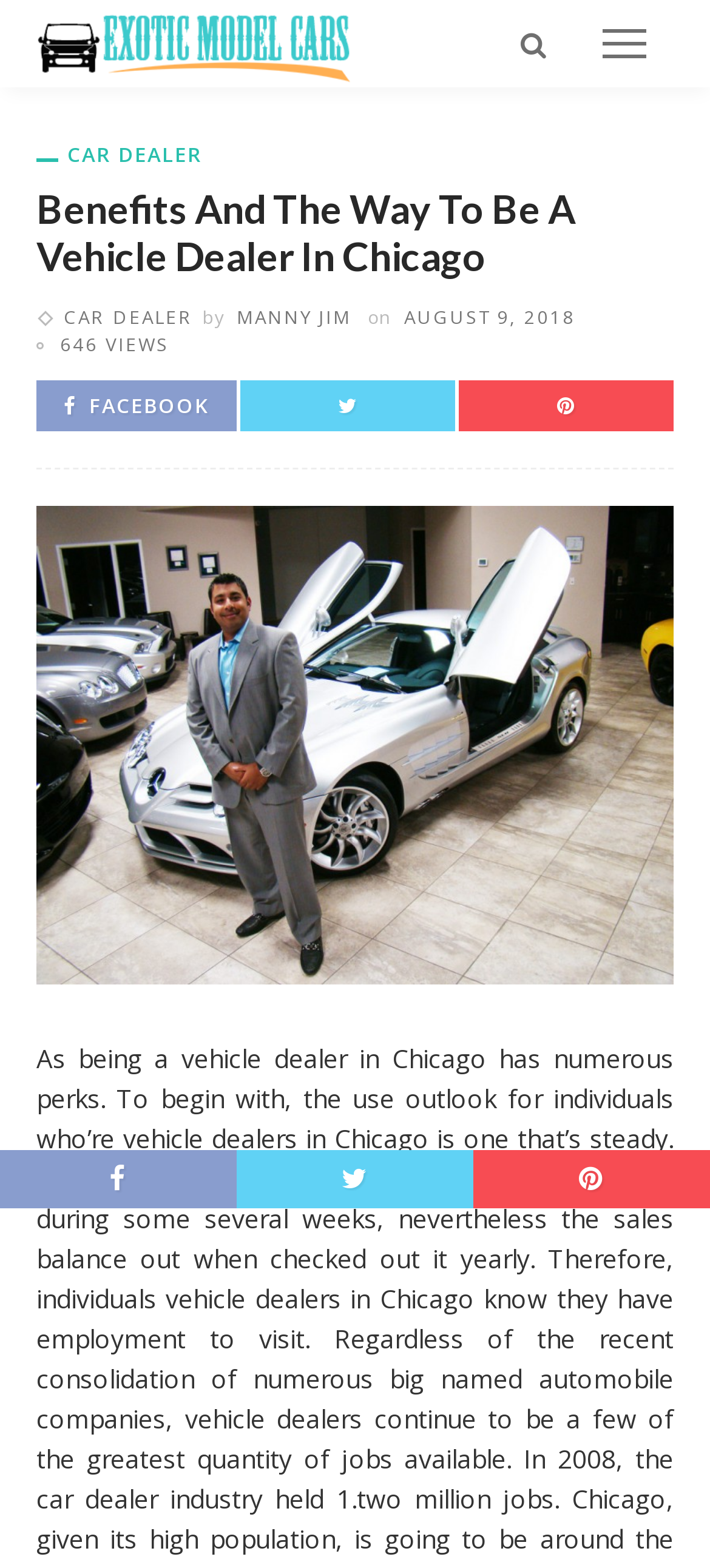How many views does the article 'Benefits And The Way To Be A Vehicle Dealer In Chicago' have?
Answer the question with as much detail as possible.

The article 'Benefits And The Way To Be A Vehicle Dealer In Chicago' has 646 views, which is indicated by a link with the text '646 VIEWS' located below the author's name.